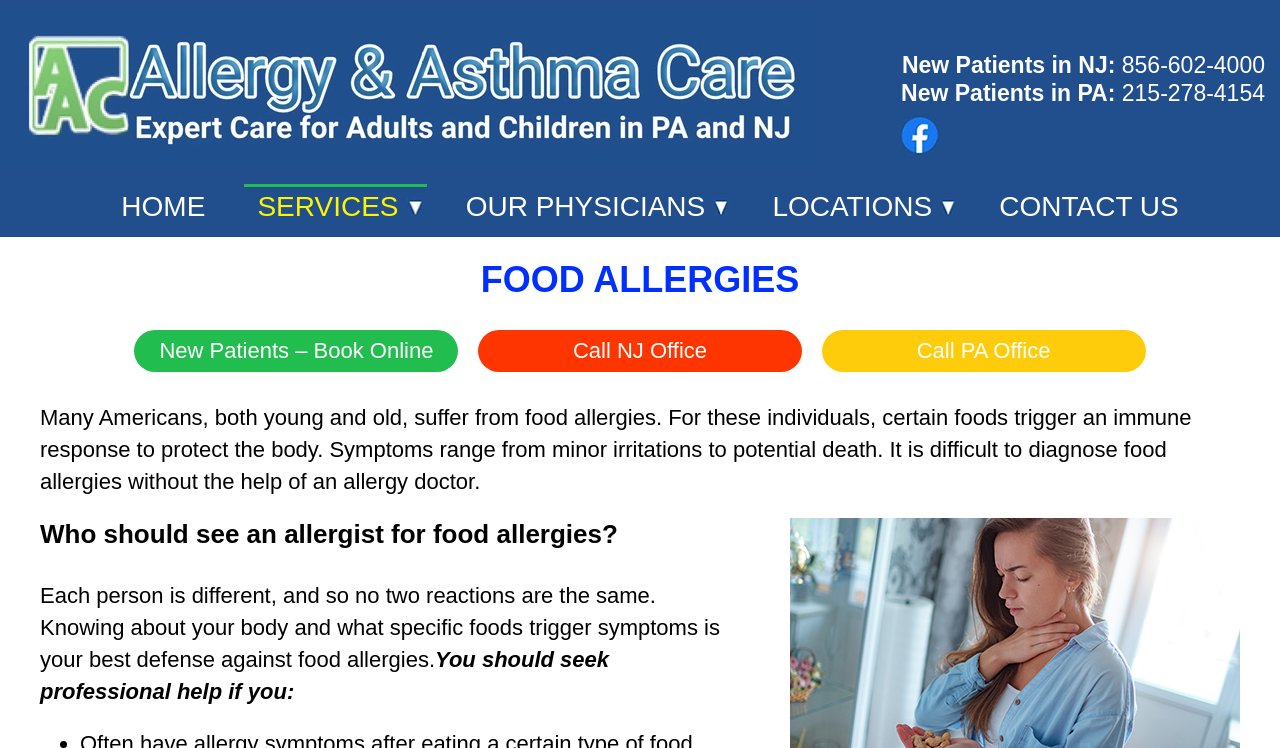Please find the bounding box coordinates of the element's region to be clicked to carry out this instruction: "Click the 'HOME' link".

[0.085, 0.25, 0.171, 0.303]